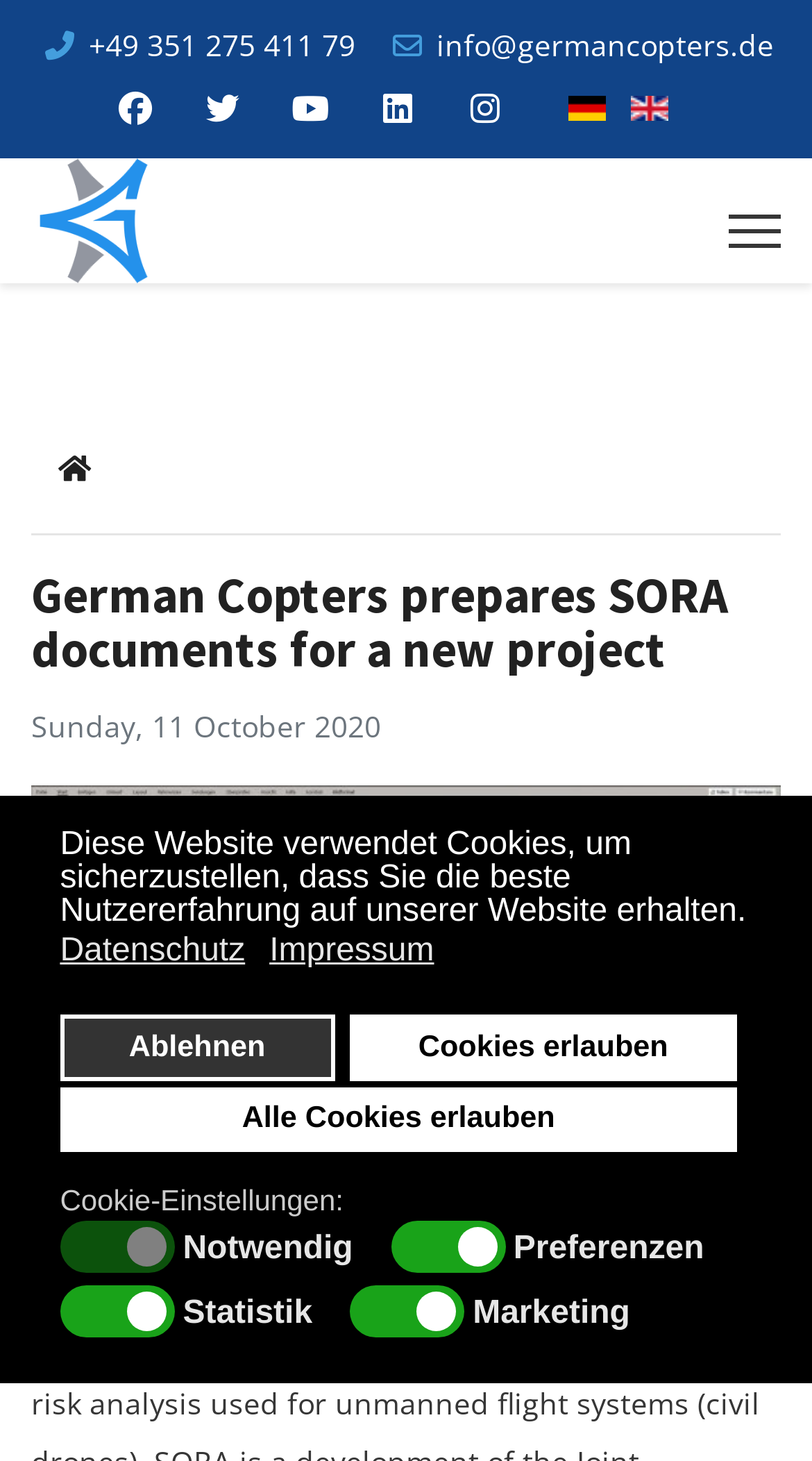Look at the image and answer the question in detail:
How many social media links are there?

I counted the number of social media links by looking at the icons and text near the top of the page, which include Facebook, Twitter, Youtube, Linkedin, and Instagram.